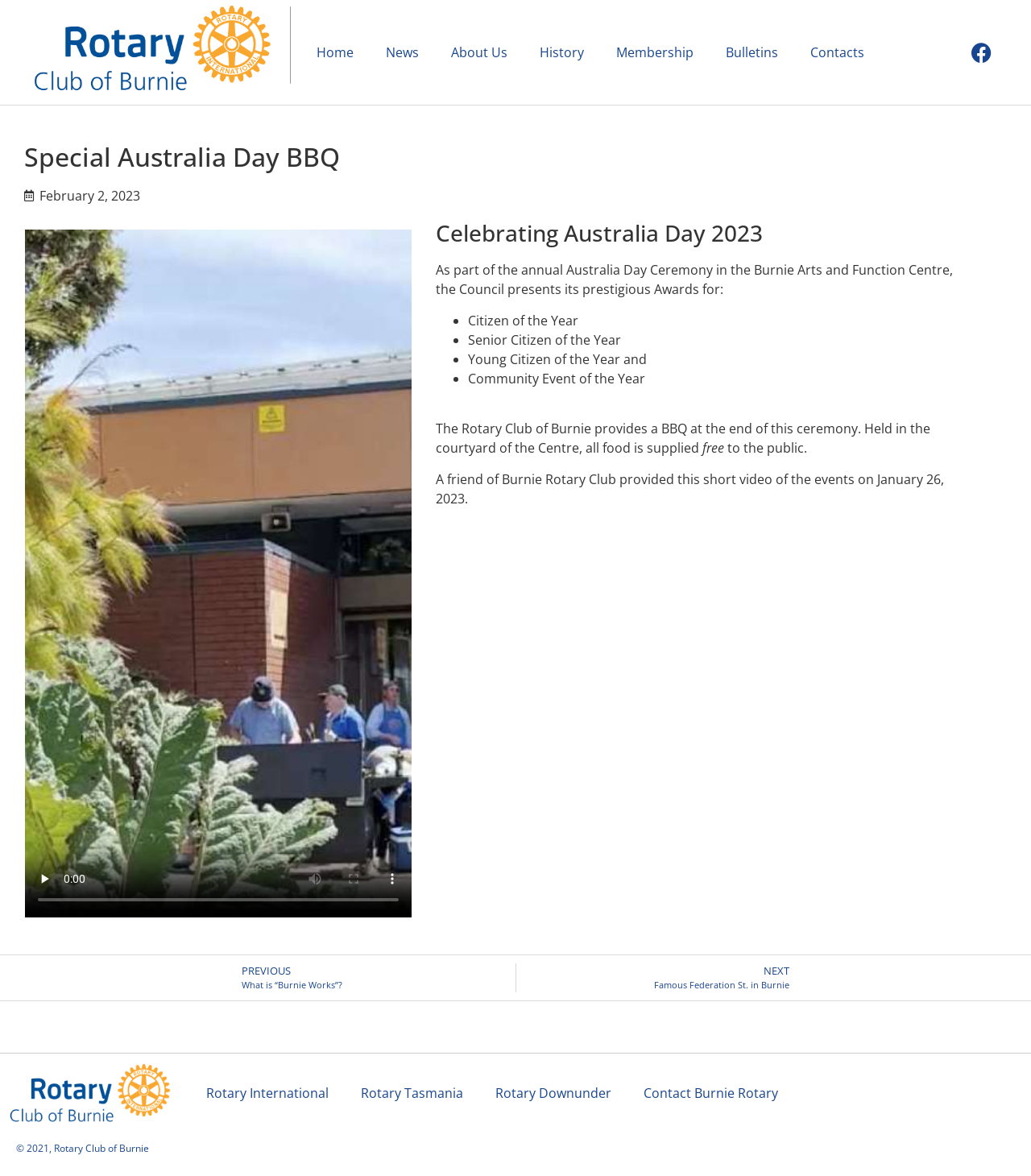From the element description History, predict the bounding box coordinates of the UI element. The coordinates must be specified in the format (top-left x, top-left y, bottom-right x, bottom-right y) and should be within the 0 to 1 range.

[0.508, 0.029, 0.582, 0.06]